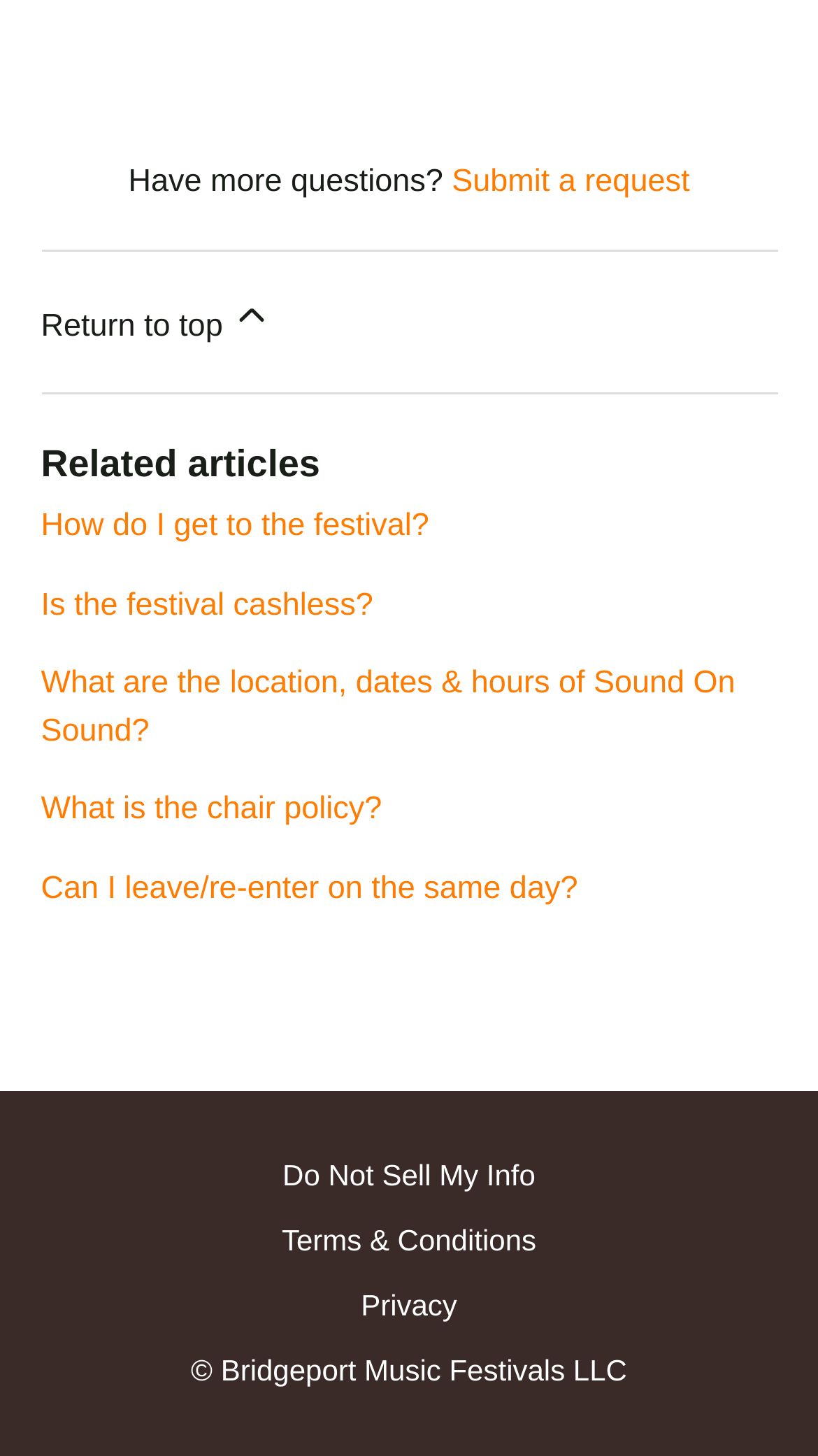Given the webpage screenshot and the description, determine the bounding box coordinates (top-left x, top-left y, bottom-right x, bottom-right y) that define the location of the UI element matching this description: Privacy

[0.441, 0.882, 0.559, 0.912]